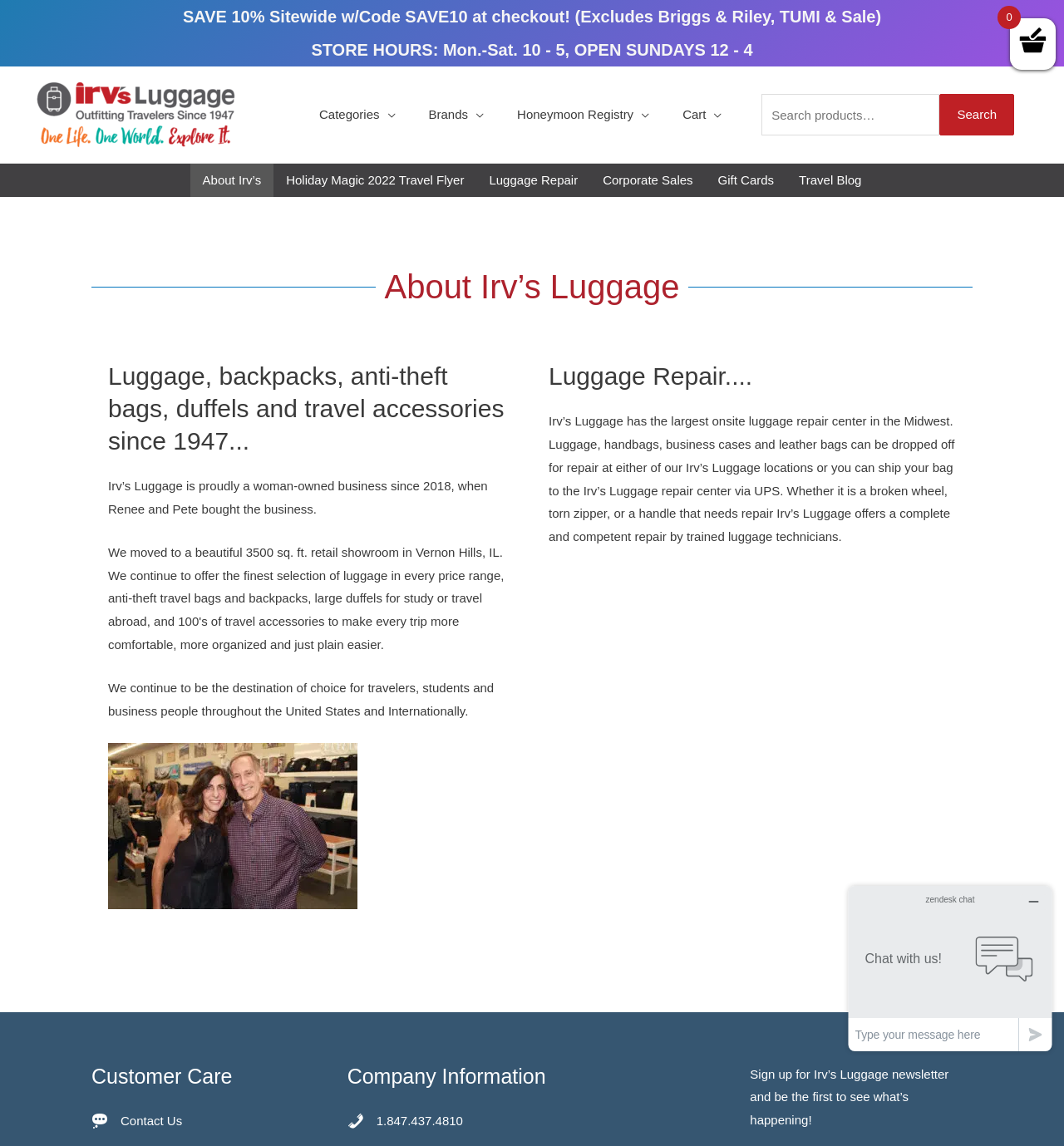What is the discount code for sitewide savings?
Examine the image and provide an in-depth answer to the question.

I found the discount code by looking at the top of the page, where it is advertised as 'SAVE 10% Sitewide w/Code SAVE10 at checkout!'.